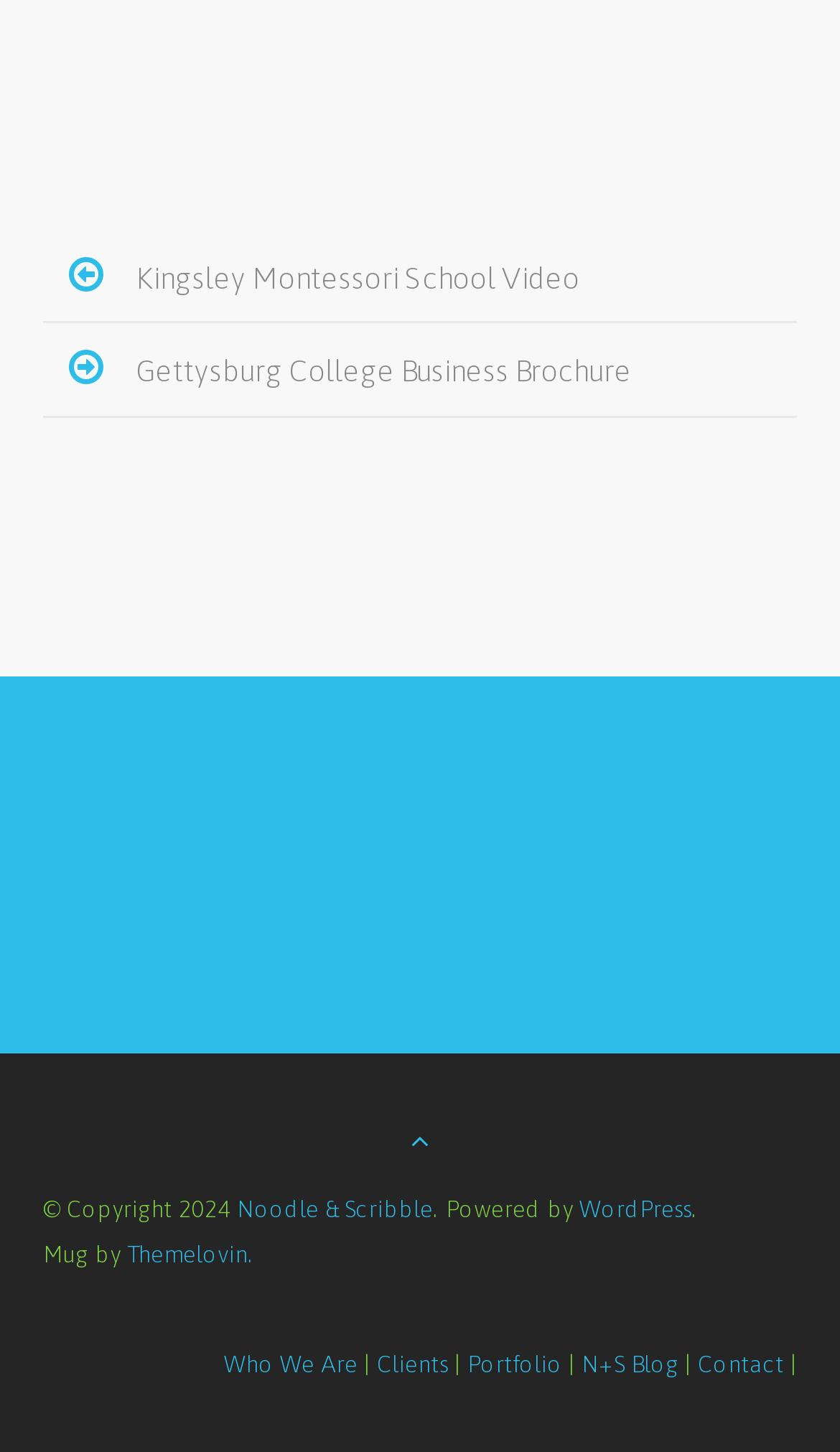Determine the bounding box coordinates of the clickable region to follow the instruction: "go to Kook Science homepage".

None